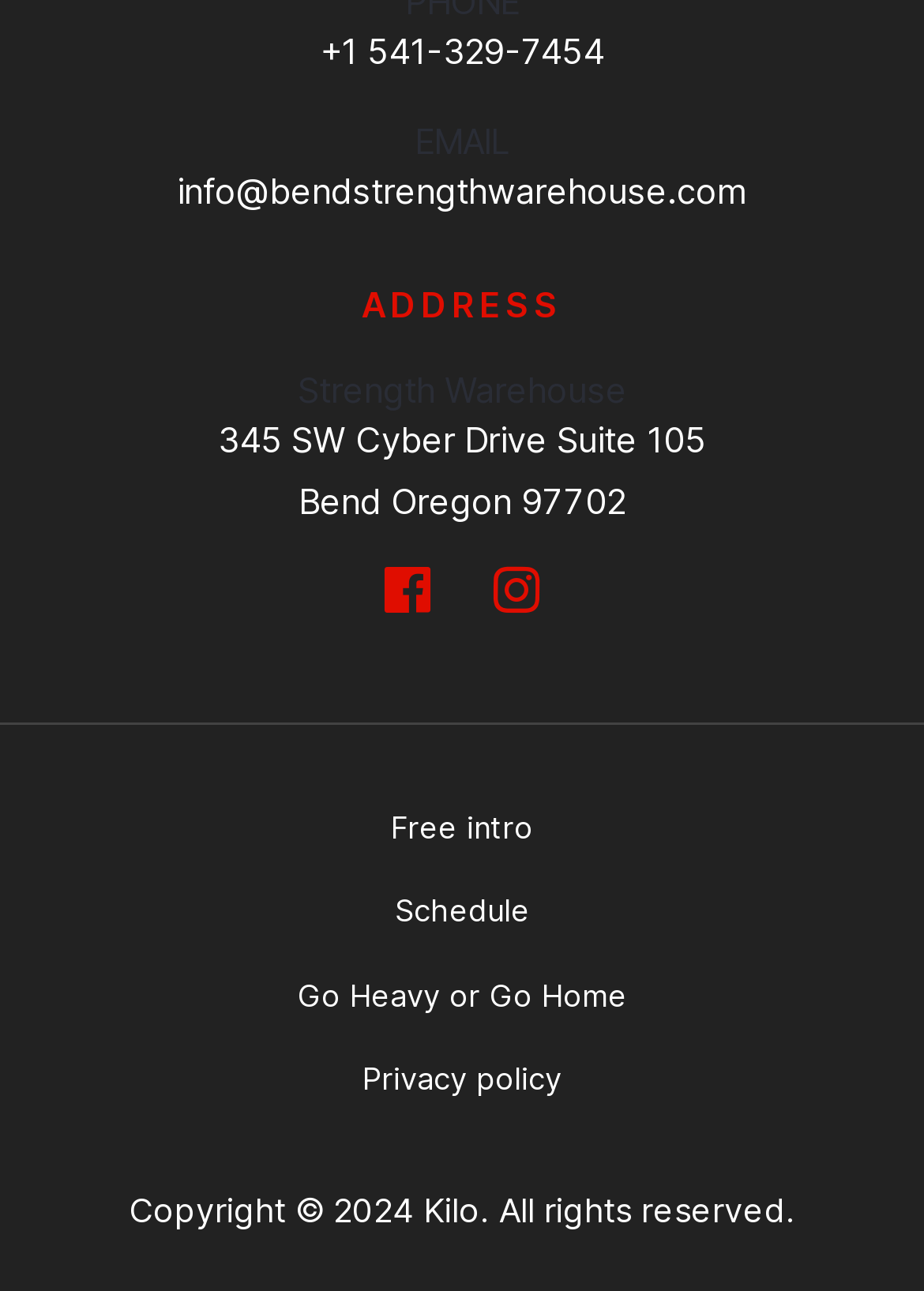Determine the bounding box coordinates of the target area to click to execute the following instruction: "Follow on Facebook."

[0.415, 0.435, 0.482, 0.479]